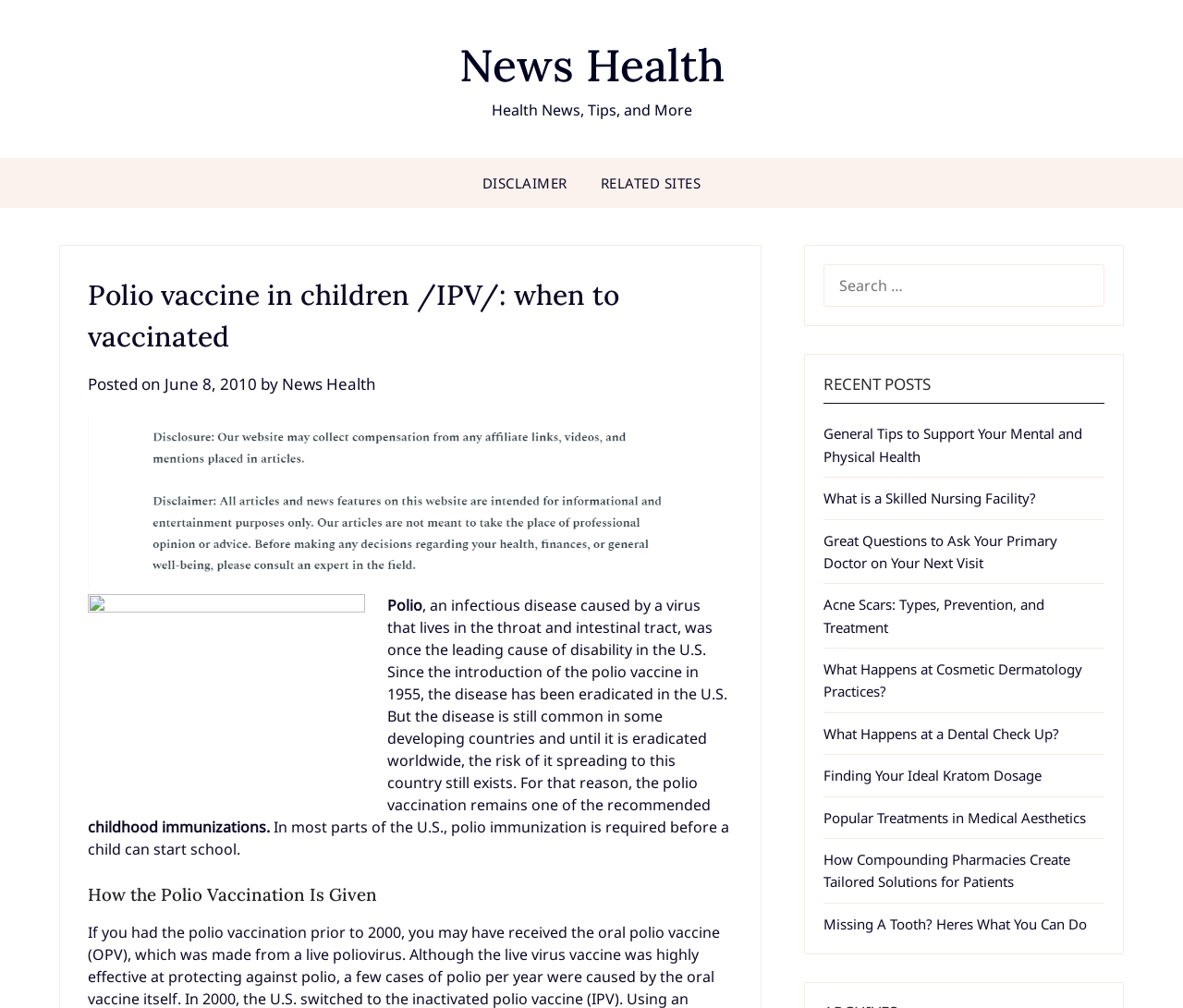Please find the bounding box coordinates of the element that needs to be clicked to perform the following instruction: "Click on the 'News Health' link". The bounding box coordinates should be four float numbers between 0 and 1, represented as [left, top, right, bottom].

[0.388, 0.037, 0.612, 0.093]